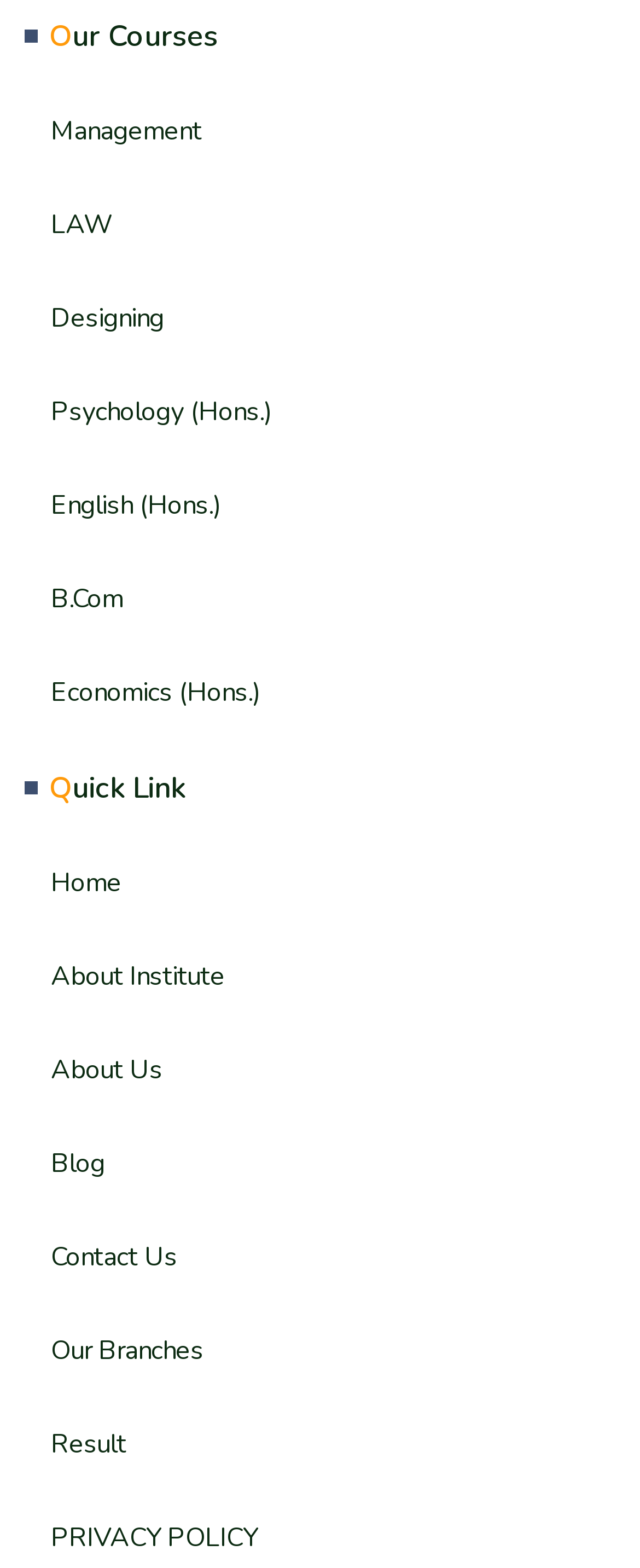Determine the bounding box coordinates of the element that should be clicked to execute the following command: "Go to About Institute page".

[0.038, 0.601, 0.962, 0.645]